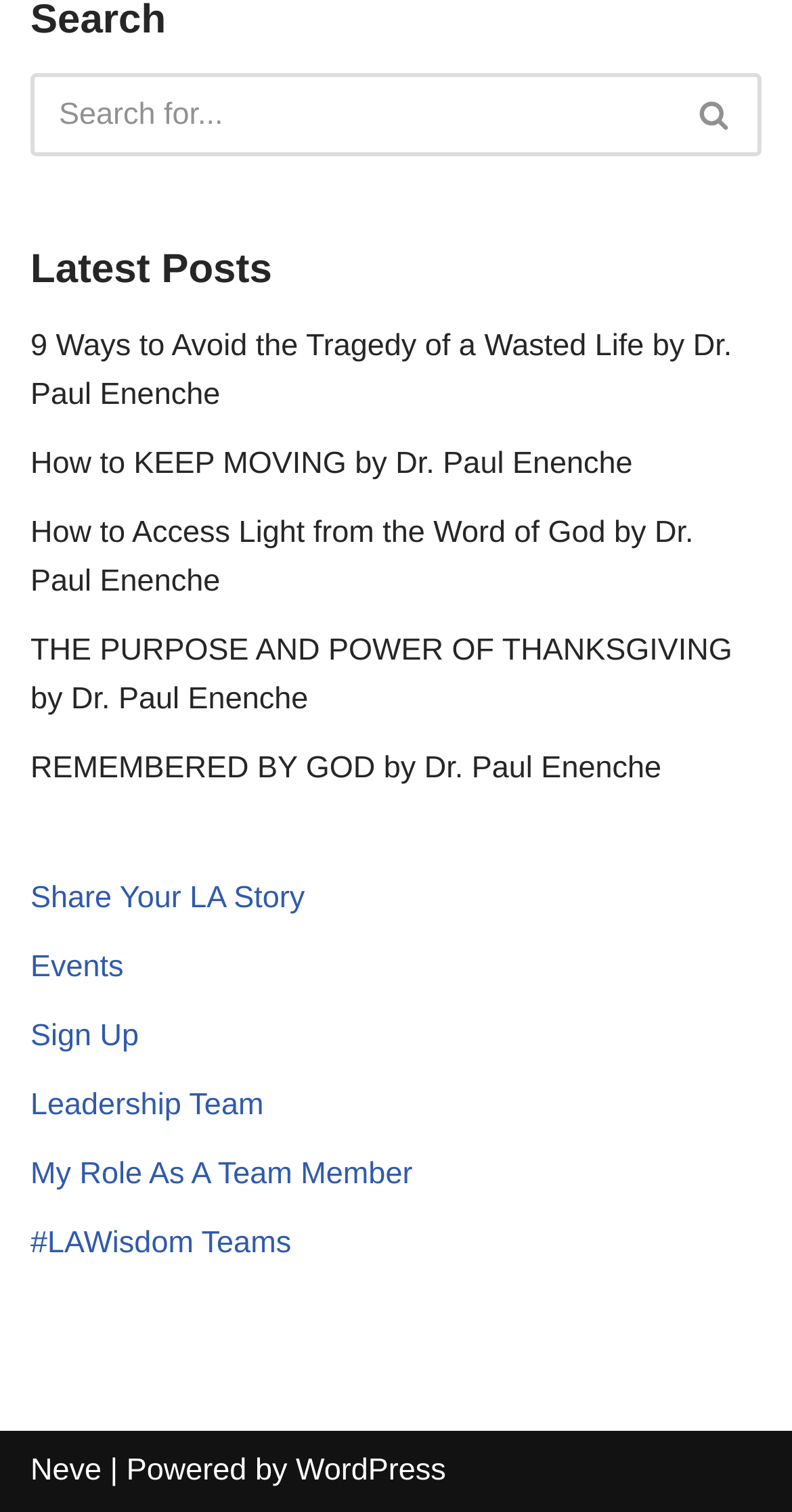Provide the bounding box coordinates, formatted as (top-left x, top-left y, bottom-right x, bottom-right y), with all values being floating point numbers between 0 and 1. Identify the bounding box of the UI element that matches the description: parent_node: Search for... aria-label="Search"

[0.846, 0.049, 0.962, 0.104]